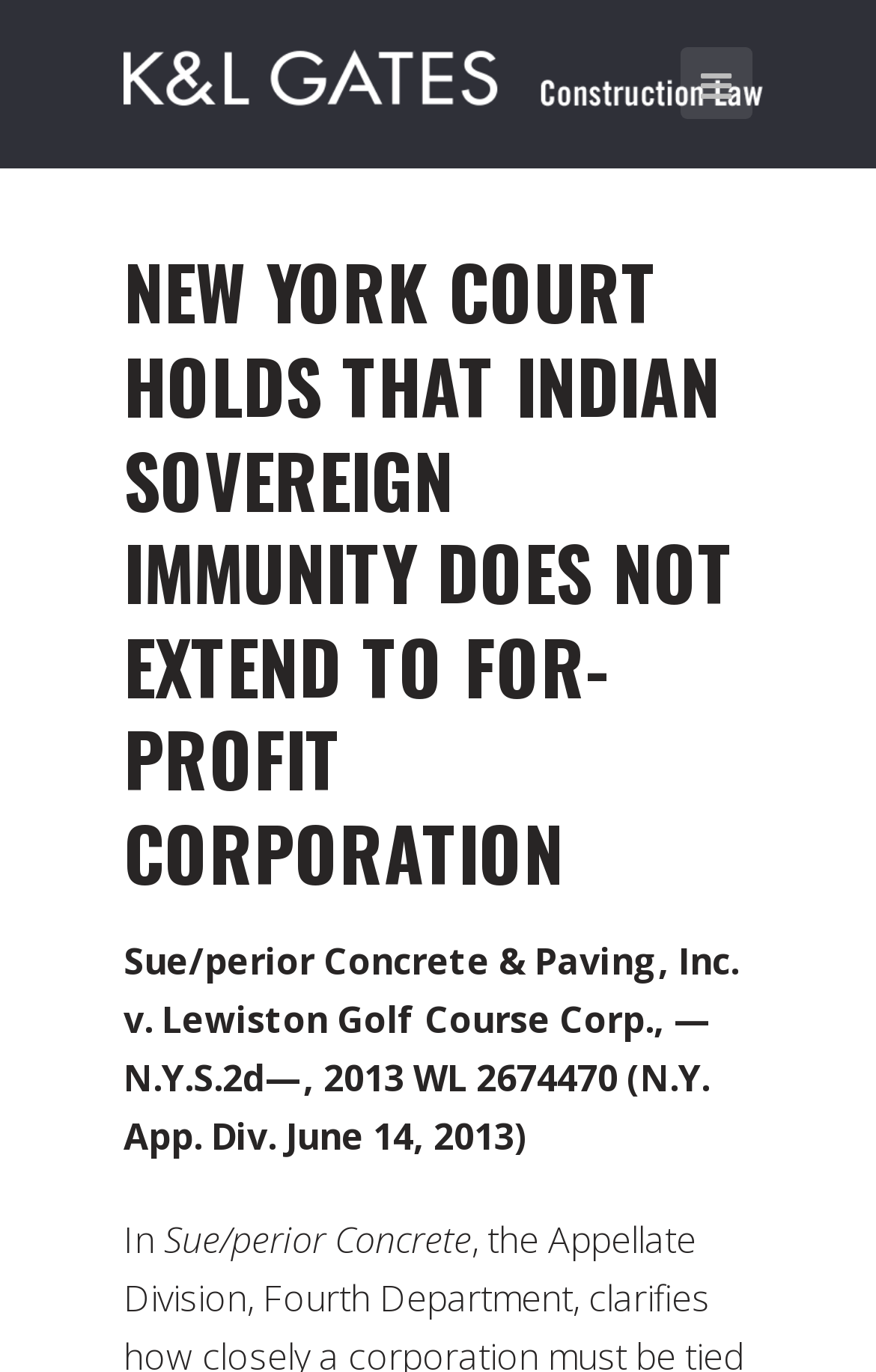Please find the bounding box for the following UI element description. Provide the coordinates in (top-left x, top-left y, bottom-right x, bottom-right y) format, with values between 0 and 1: title="Construction Law"

[0.141, 0.022, 0.885, 0.081]